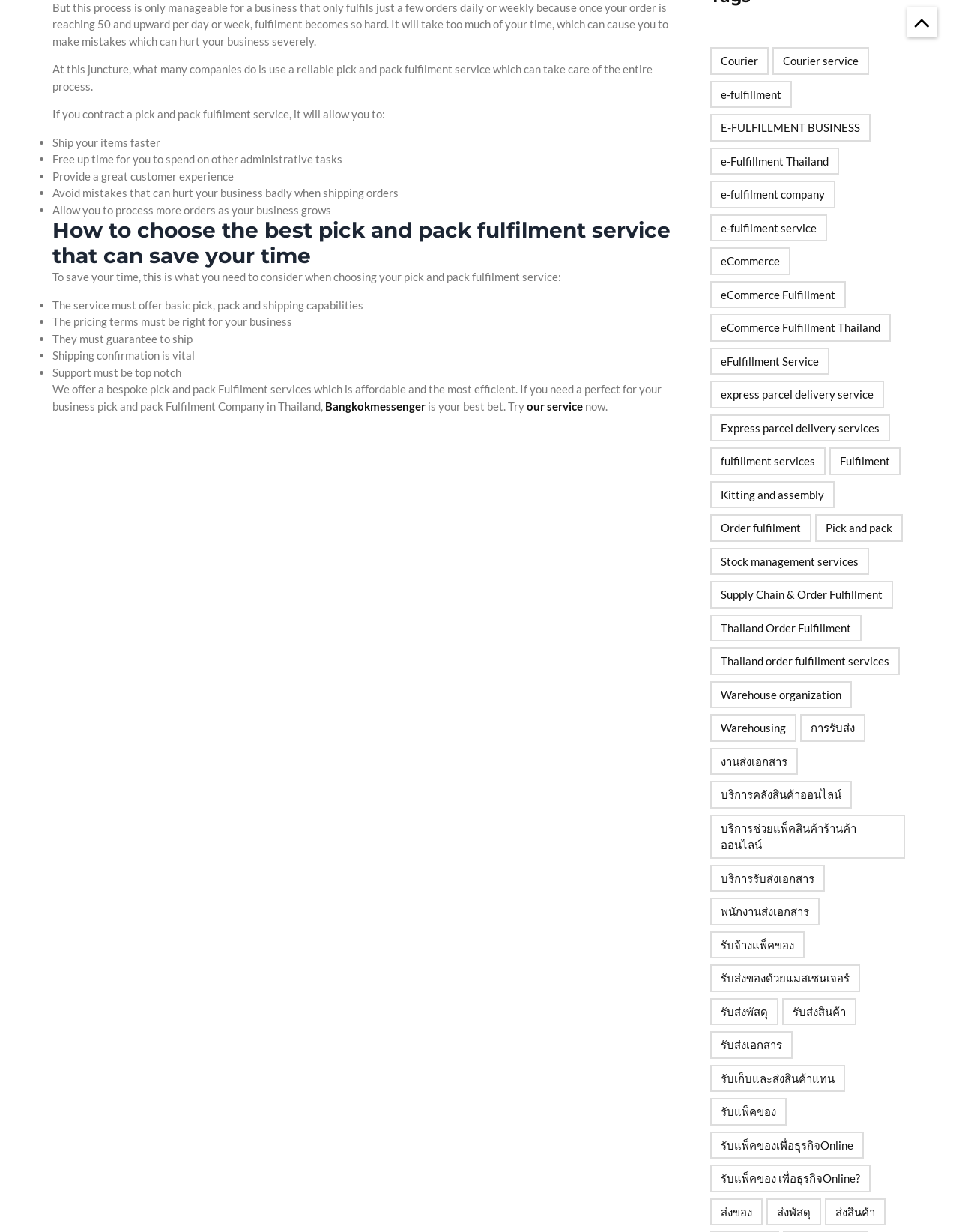Using the webpage screenshot and the element description พนักงานส่งเอกสาร, determine the bounding box coordinates. Specify the coordinates in the format (top-left x, top-left y, bottom-right x, bottom-right y) with values ranging from 0 to 1.

[0.74, 0.729, 0.854, 0.751]